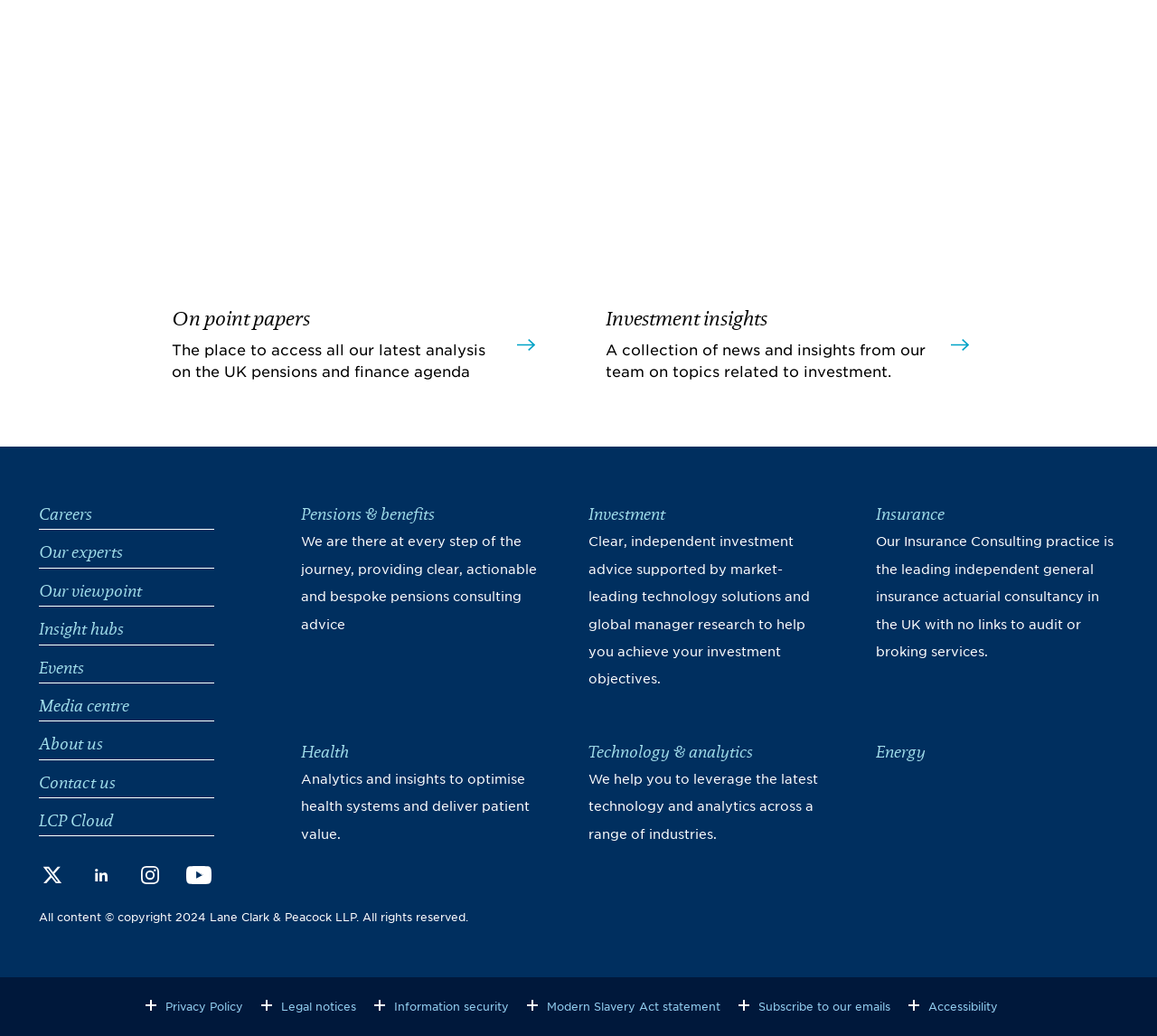Specify the bounding box coordinates of the region I need to click to perform the following instruction: "Follow on LinkedIn". The coordinates must be four float numbers in the range of 0 to 1, i.e., [left, top, right, bottom].

[0.066, 0.819, 0.109, 0.864]